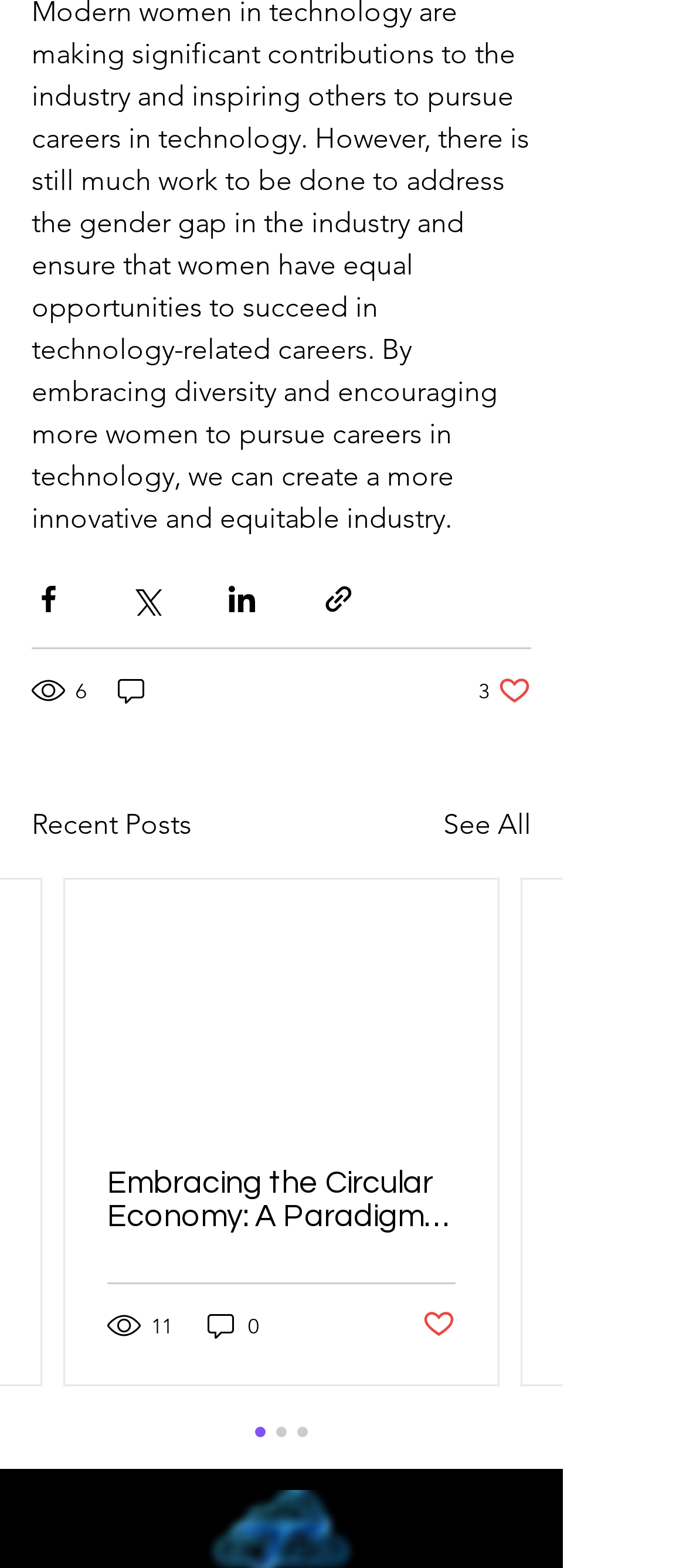How many views does the first post have? Examine the screenshot and reply using just one word or a brief phrase.

6 views